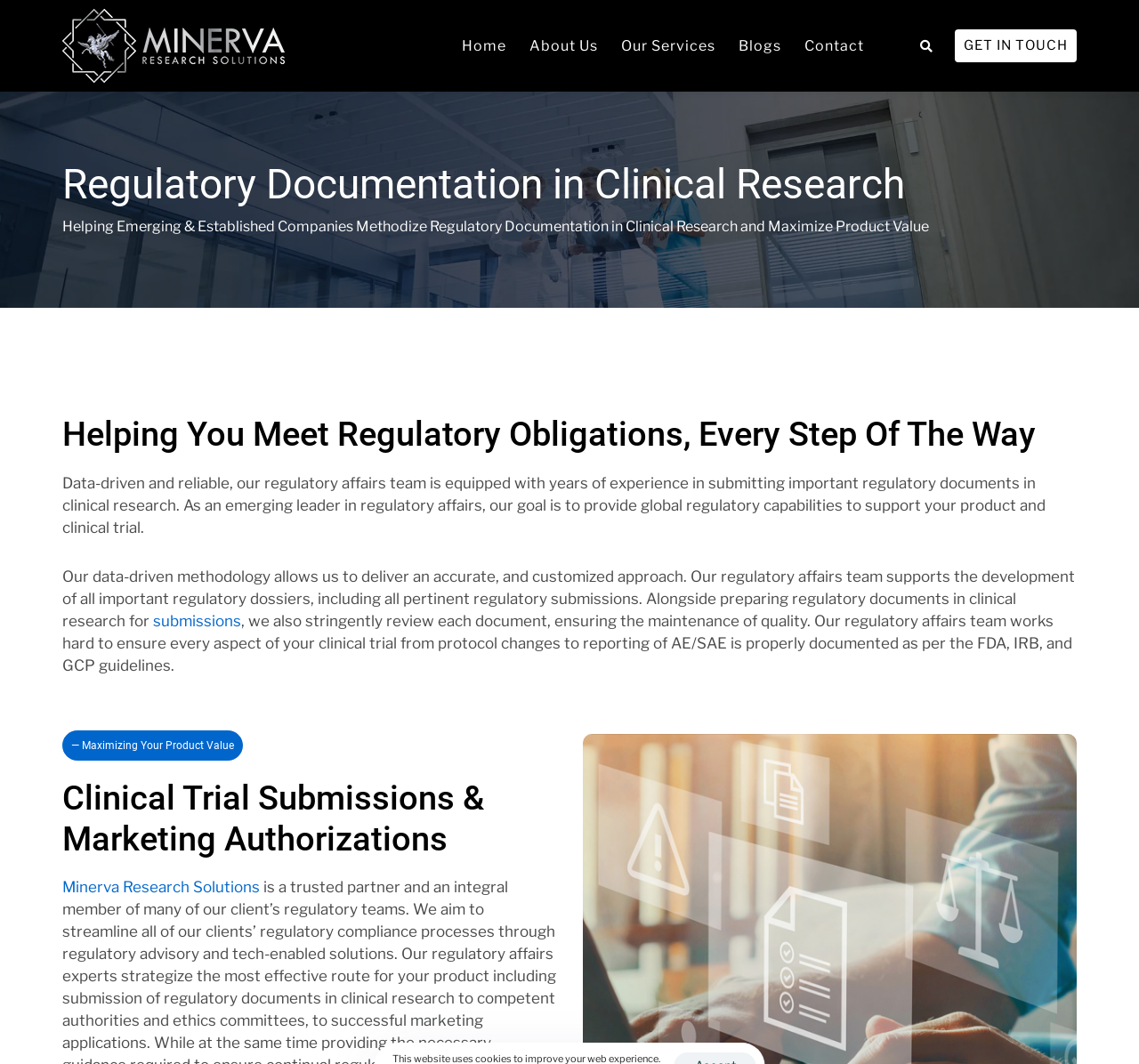What is the purpose of the regulatory affairs team?
Deliver a detailed and extensive answer to the question.

I read the text on the webpage and found that the regulatory affairs team is equipped with years of experience in submitting important regulatory documents in clinical research, and their goal is to provide global regulatory capabilities to support the product and clinical trial.